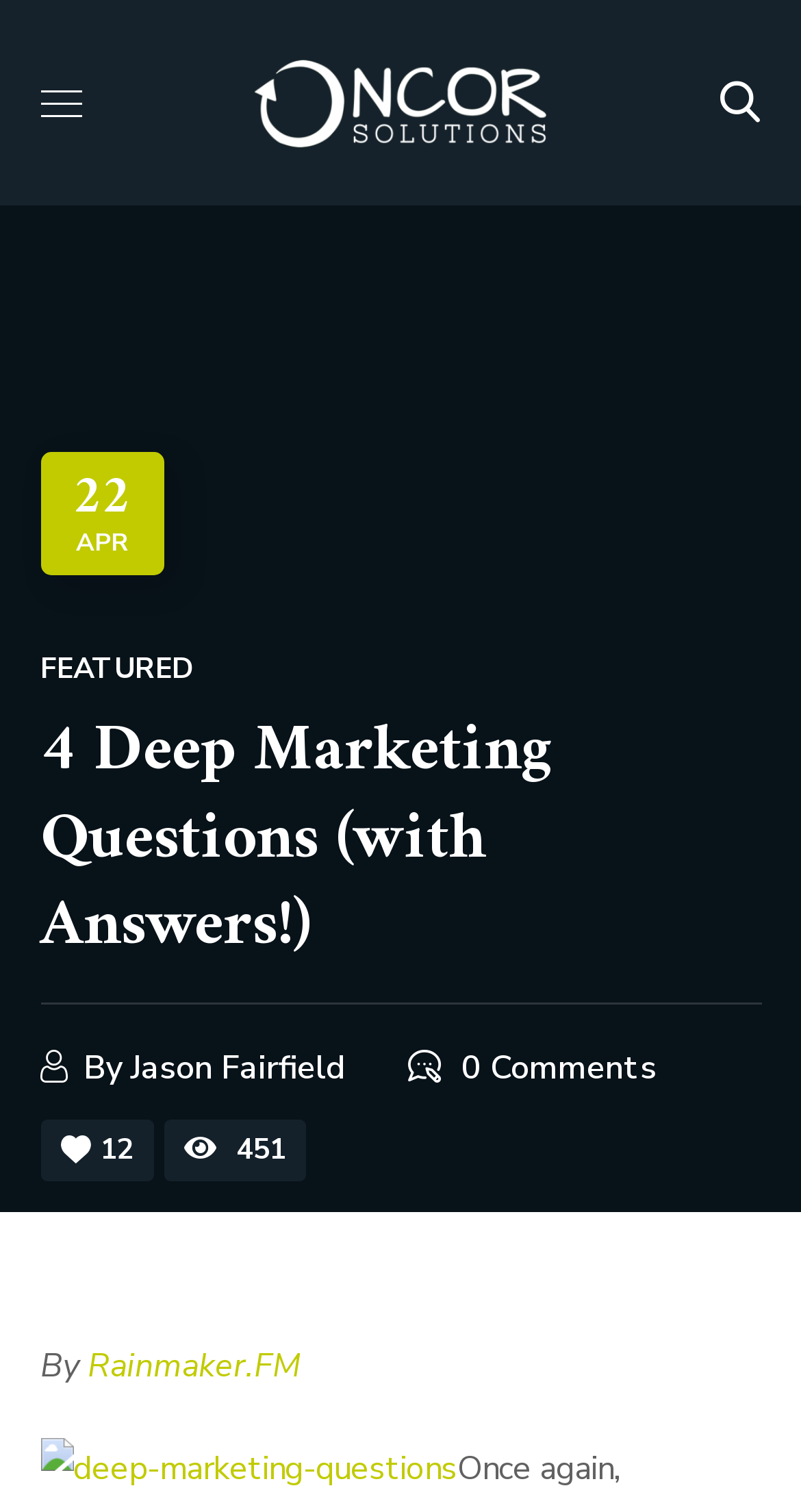Given the element description "0 Comments", identify the bounding box of the corresponding UI element.

[0.576, 0.691, 0.819, 0.721]